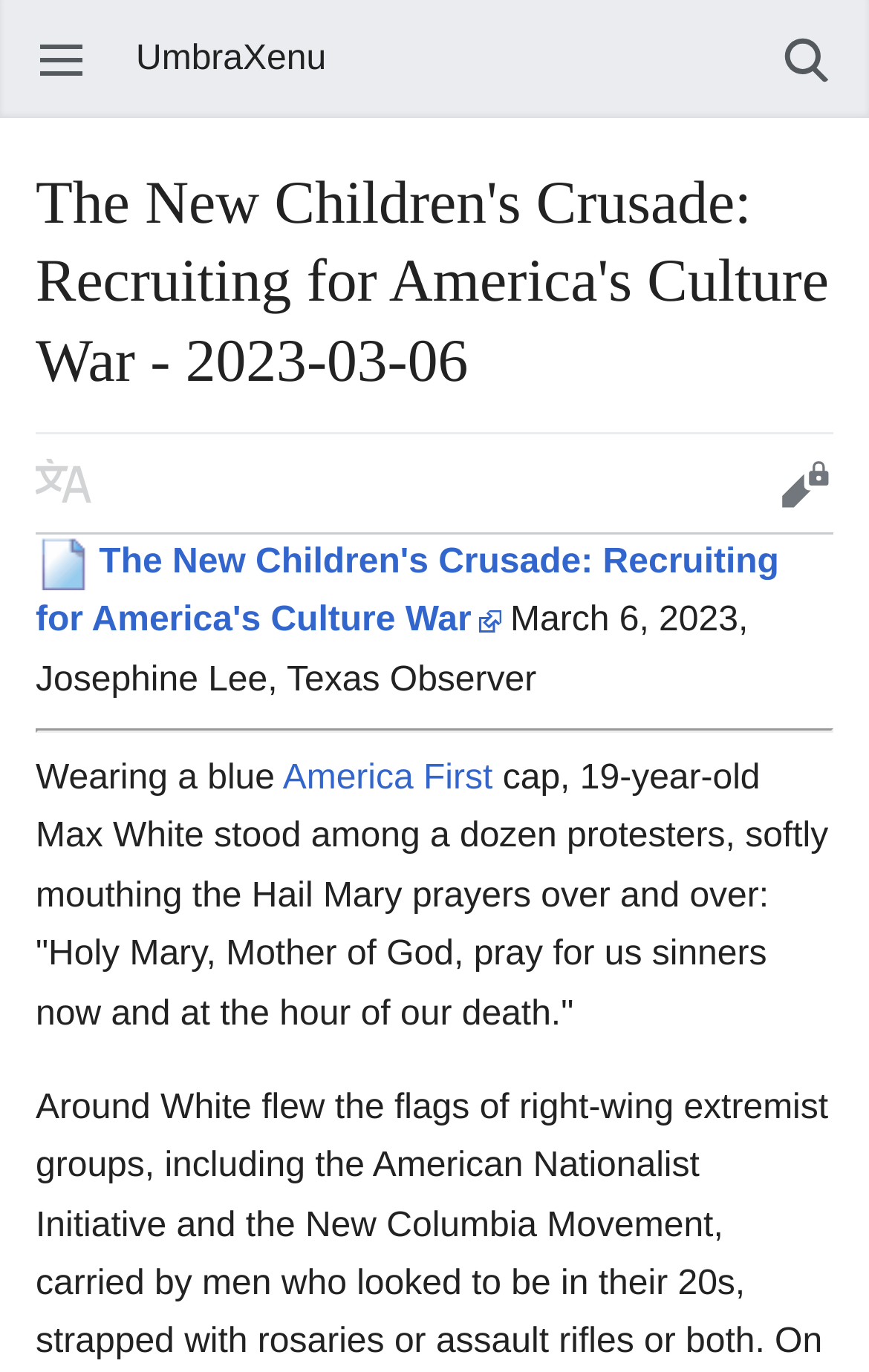Carefully examine the image and provide an in-depth answer to the question: What is the date of the article?

The date of the article is mentioned in the StaticText element with the text 'March 6, 2023'.